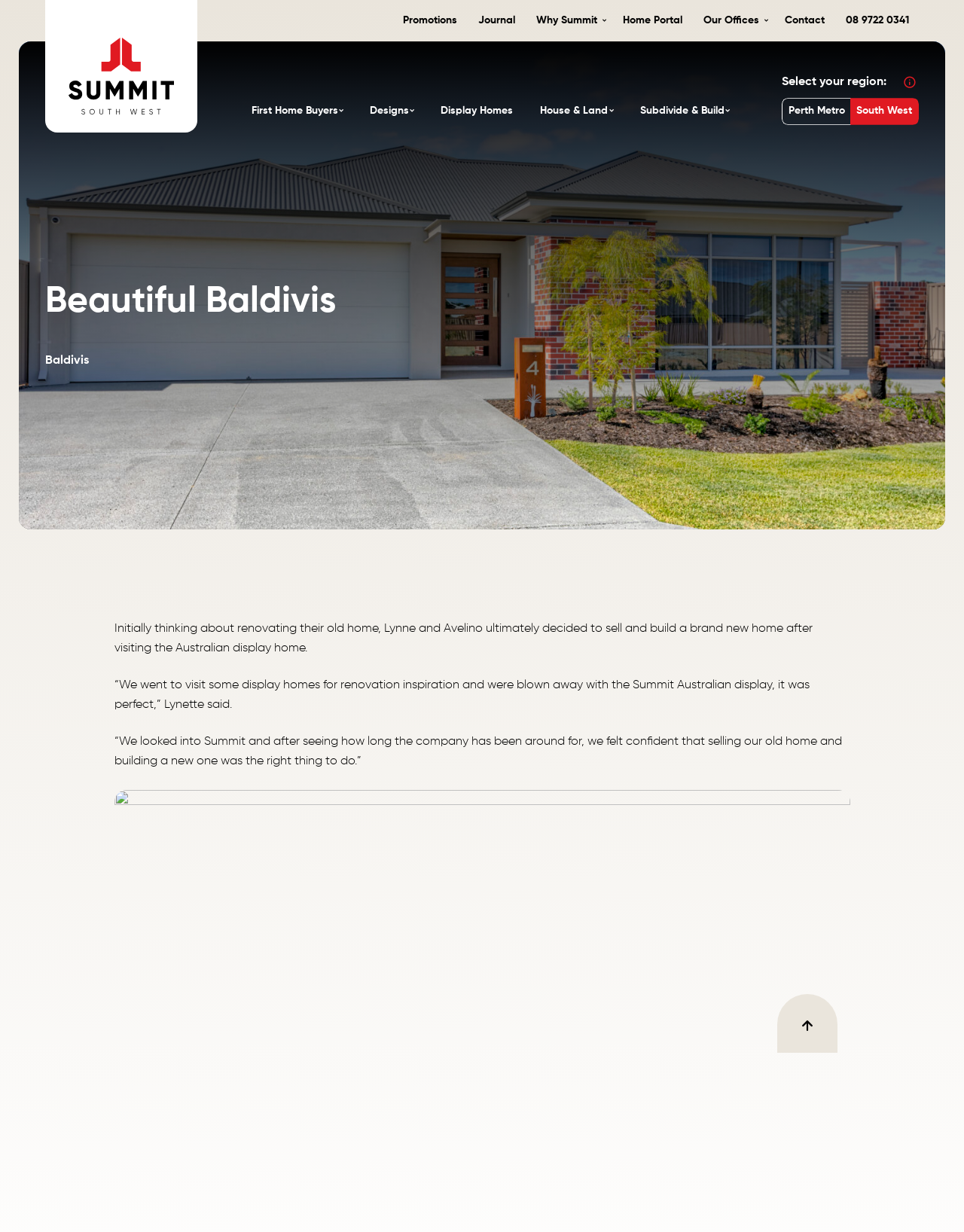Please specify the bounding box coordinates of the clickable section necessary to execute the following command: "Select 'South West' region".

[0.882, 0.08, 0.953, 0.101]